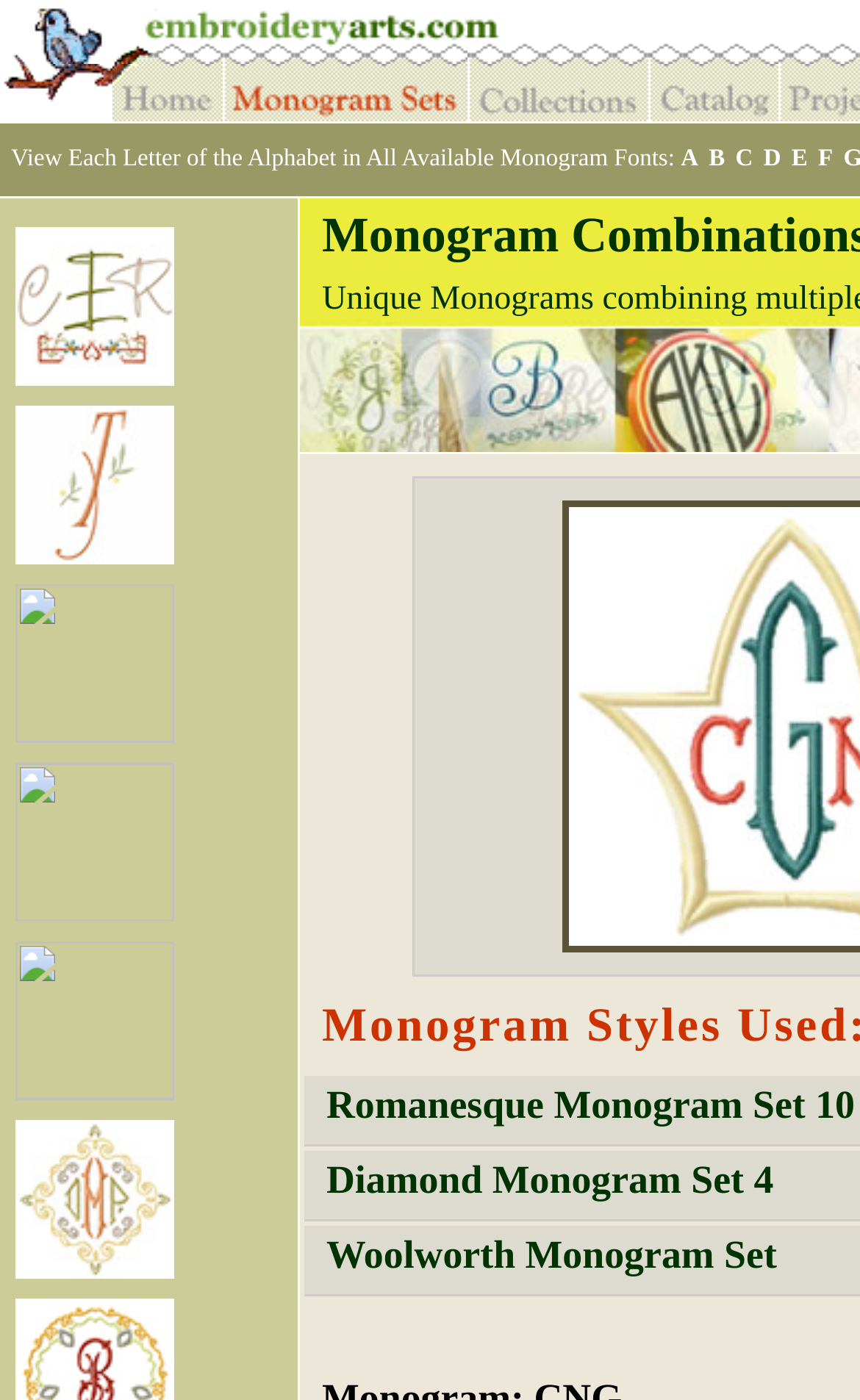Respond to the question below with a single word or phrase: What type of products are available for purchase on this webpage?

Monogram sets and collections